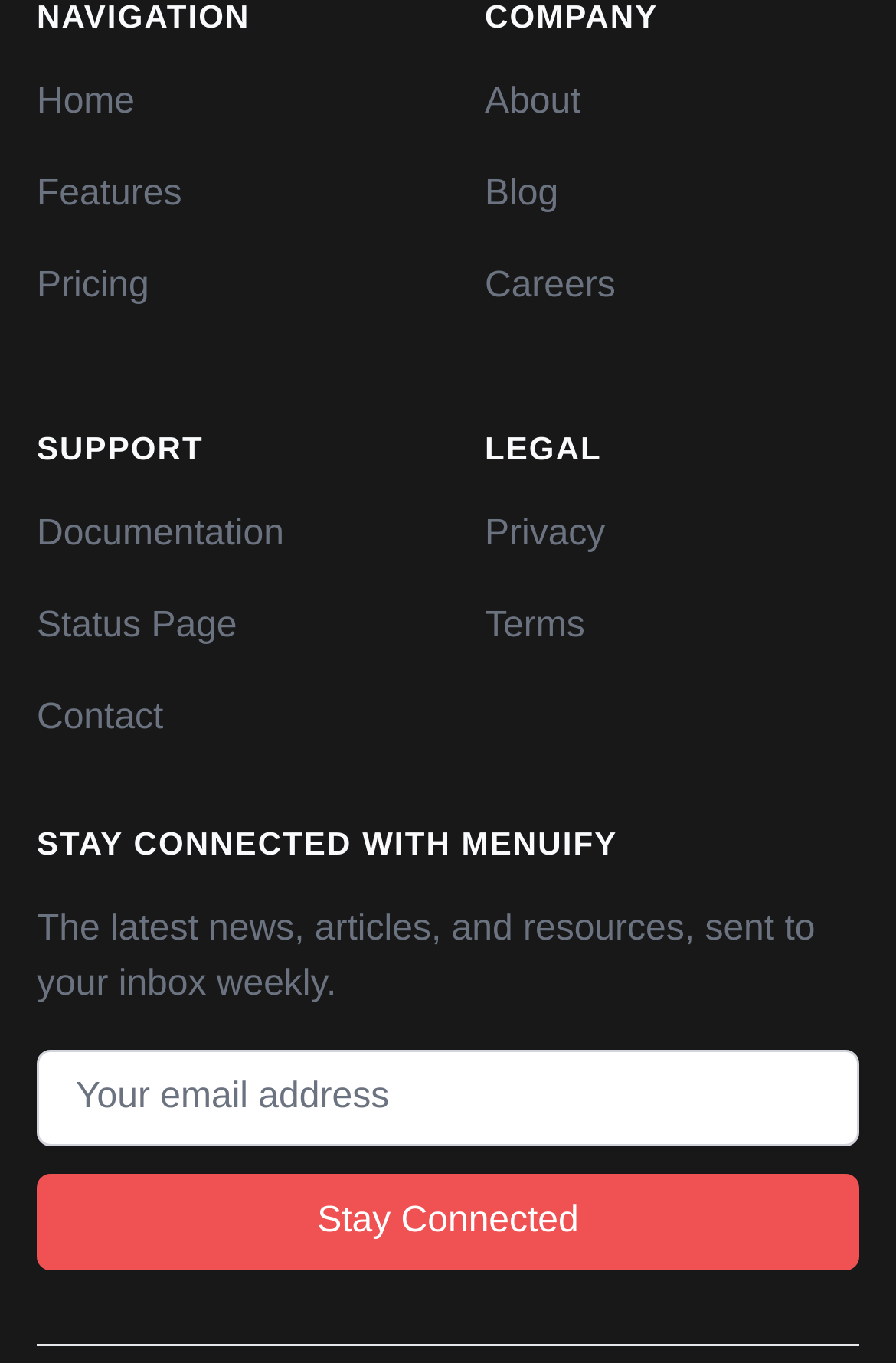Identify the bounding box coordinates necessary to click and complete the given instruction: "subscribe to newsletter".

[0.041, 0.861, 0.959, 0.932]